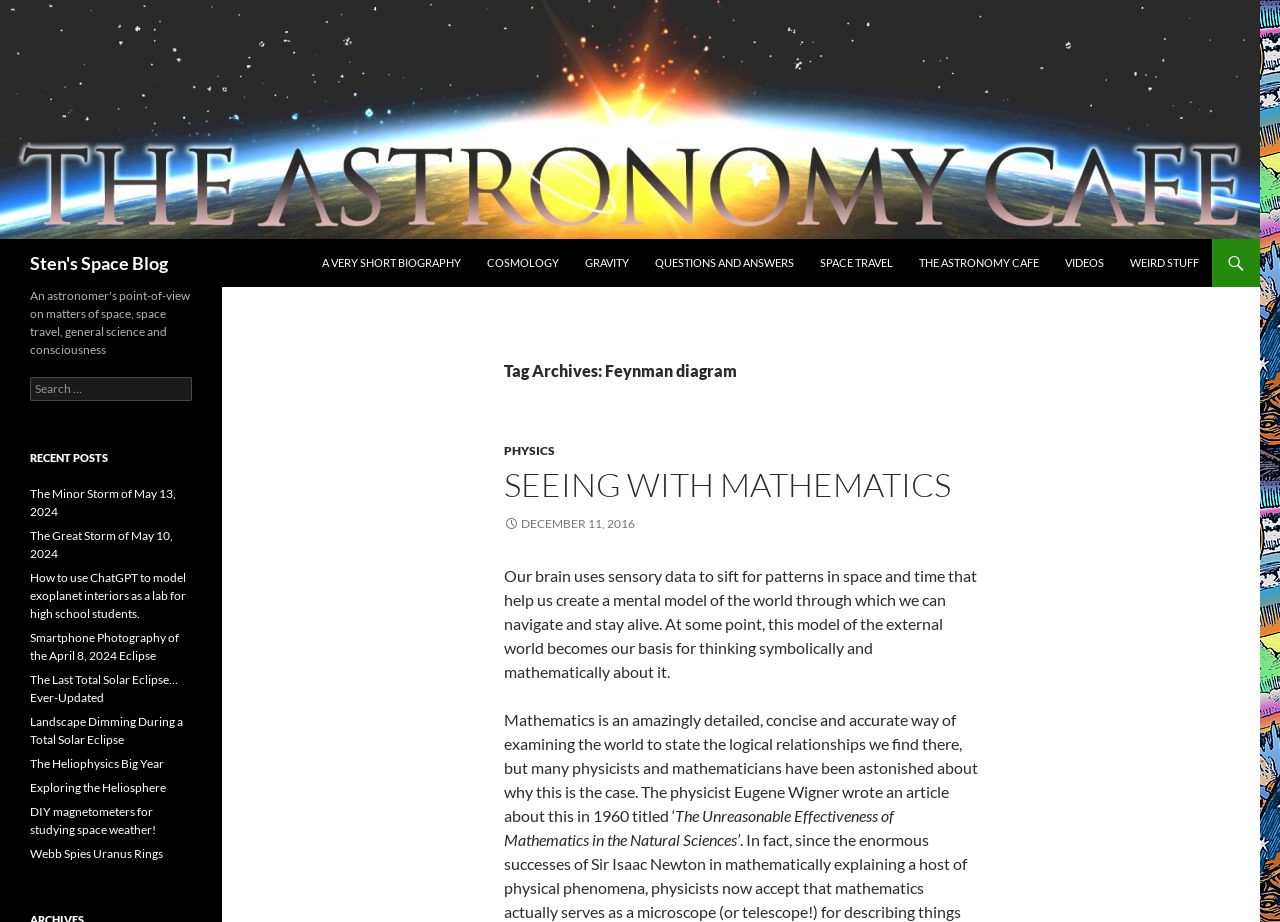Can you find the bounding box coordinates of the area I should click to execute the following instruction: "Search for a term"?

[0.023, 0.409, 0.15, 0.435]